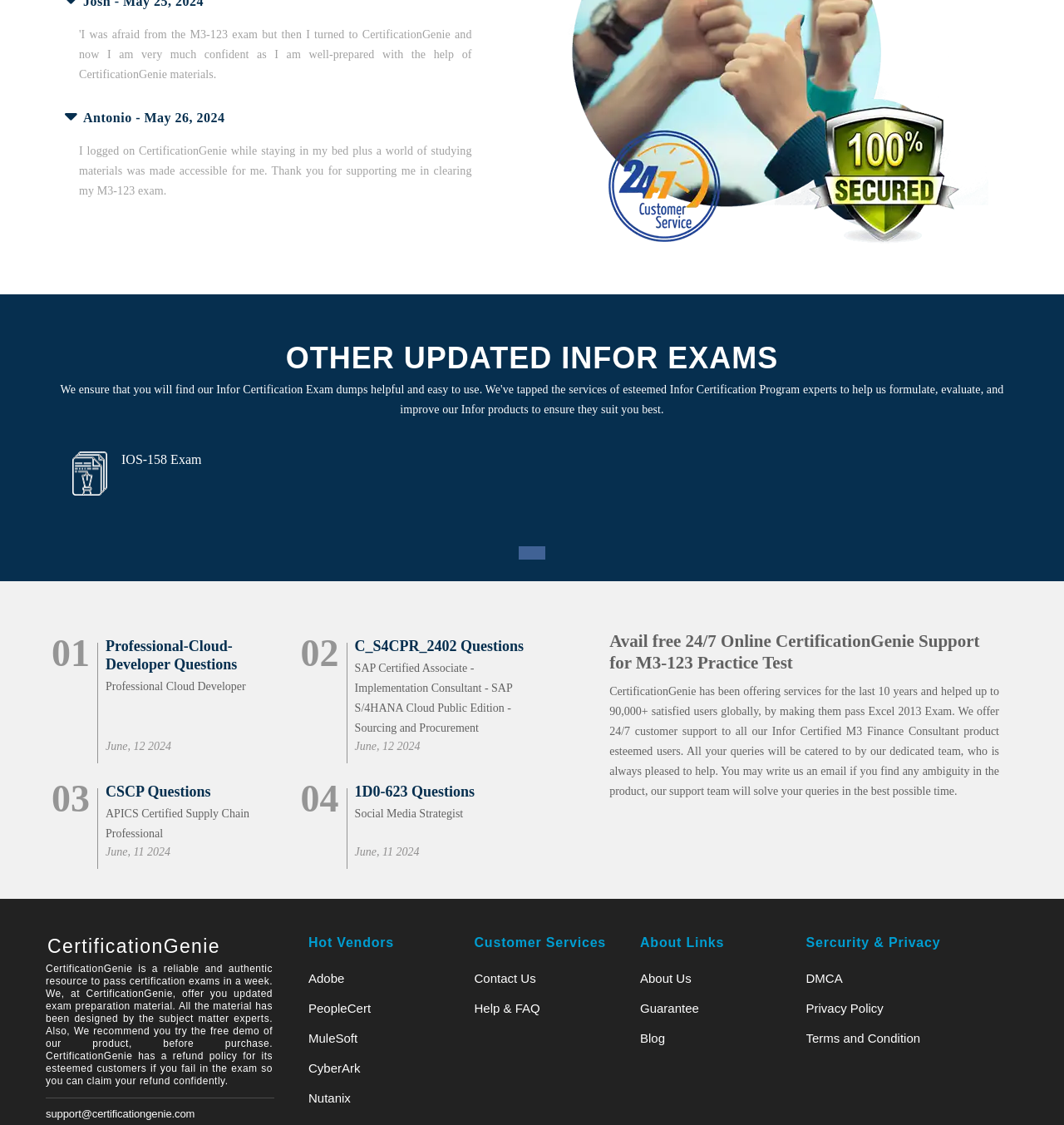Provide a single word or phrase answer to the question: 
How many years has CertificationGenie been offering services?

10 years